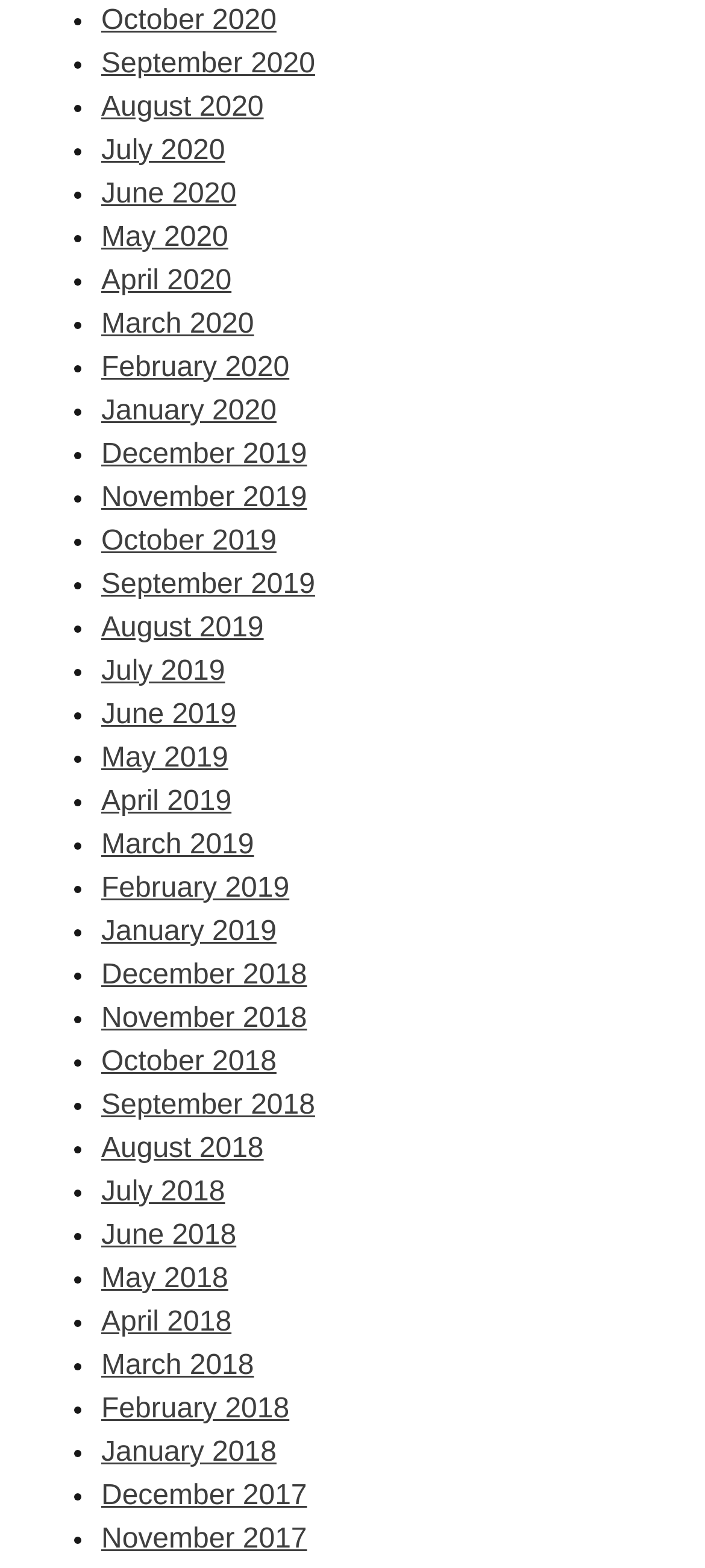Give a one-word or short phrase answer to this question: 
How many months are listed?

24